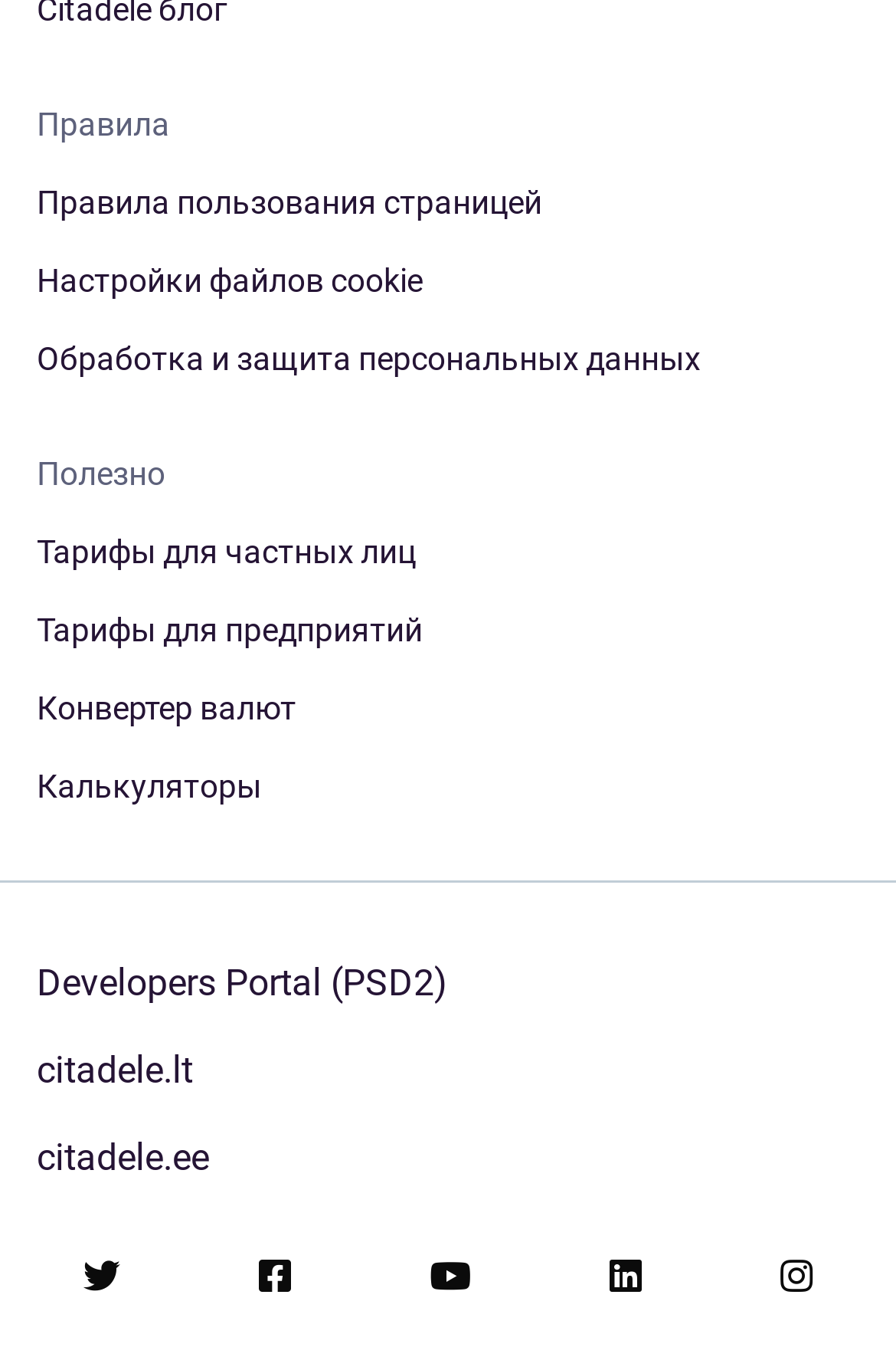Predict the bounding box coordinates of the UI element that matches this description: "Тарифы для предприятий". The coordinates should be in the format [left, top, right, bottom] with each value between 0 and 1.

[0.041, 0.445, 0.959, 0.475]